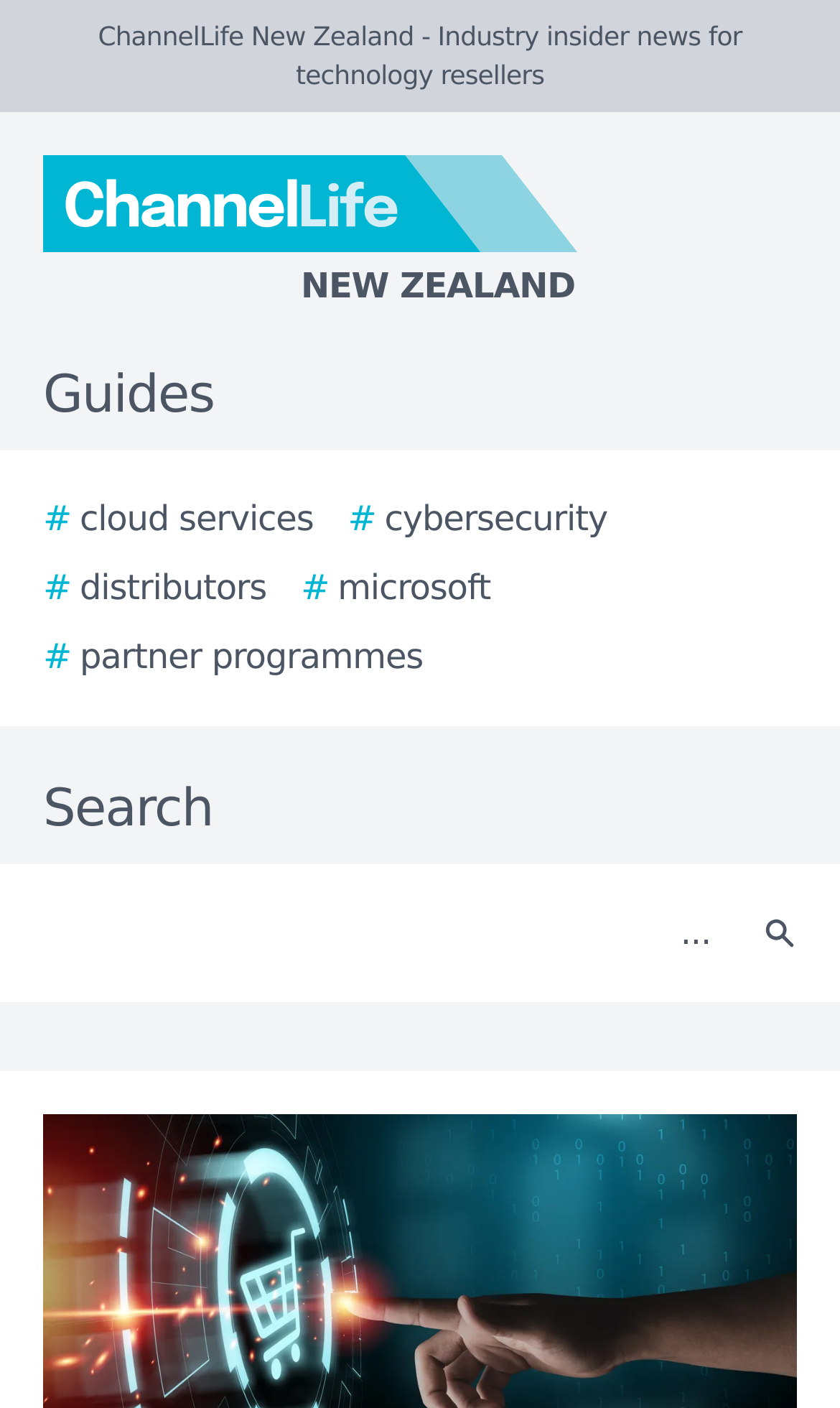Please respond to the question using a single word or phrase:
How many elements are in the top navigation bar?

7